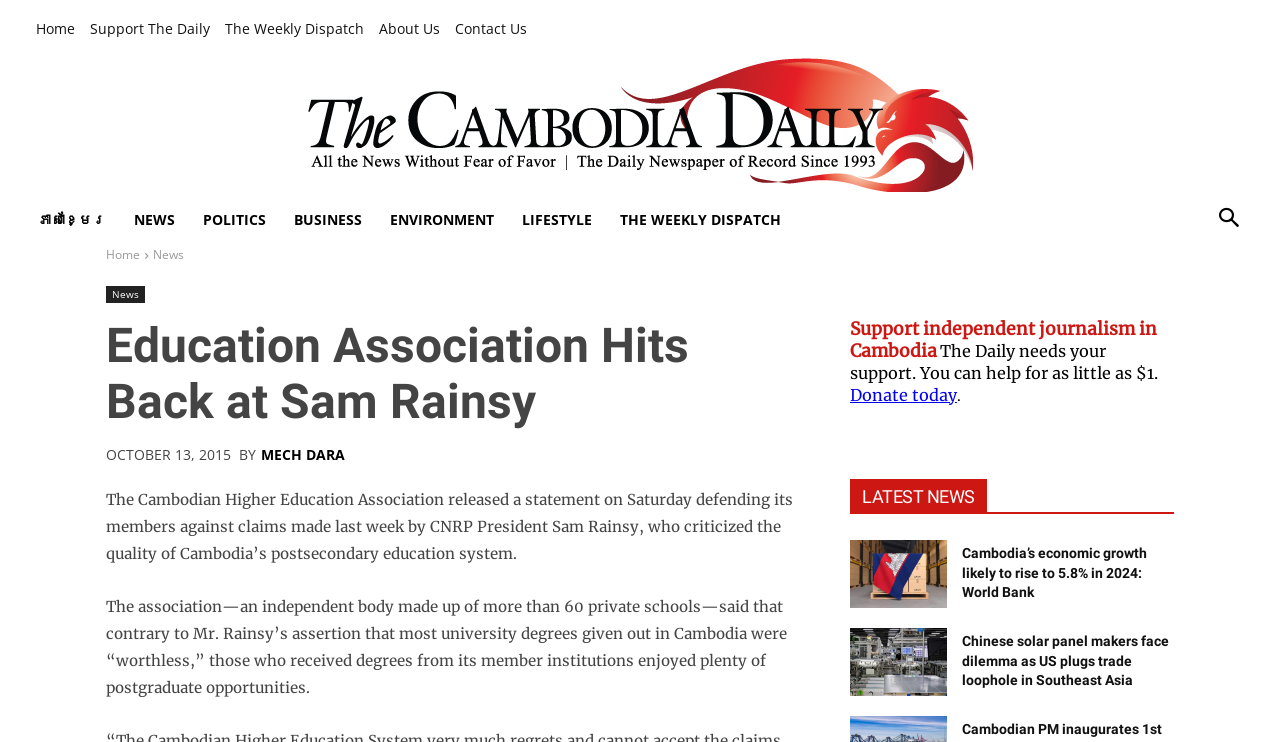Answer the question in one word or a short phrase:
What is the topic of the latest news article below the main article?

Cambodia’s economic growth